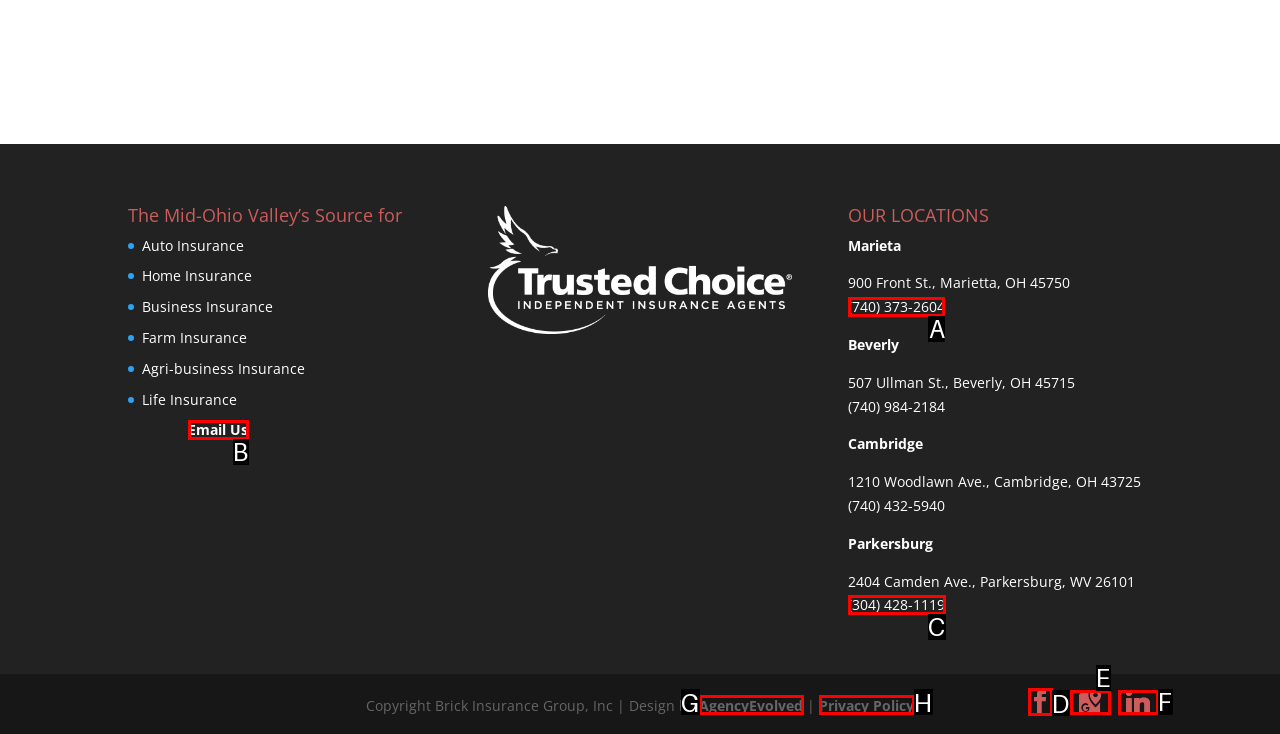Based on the task: Call (740) 373-2604, which UI element should be clicked? Answer with the letter that corresponds to the correct option from the choices given.

A